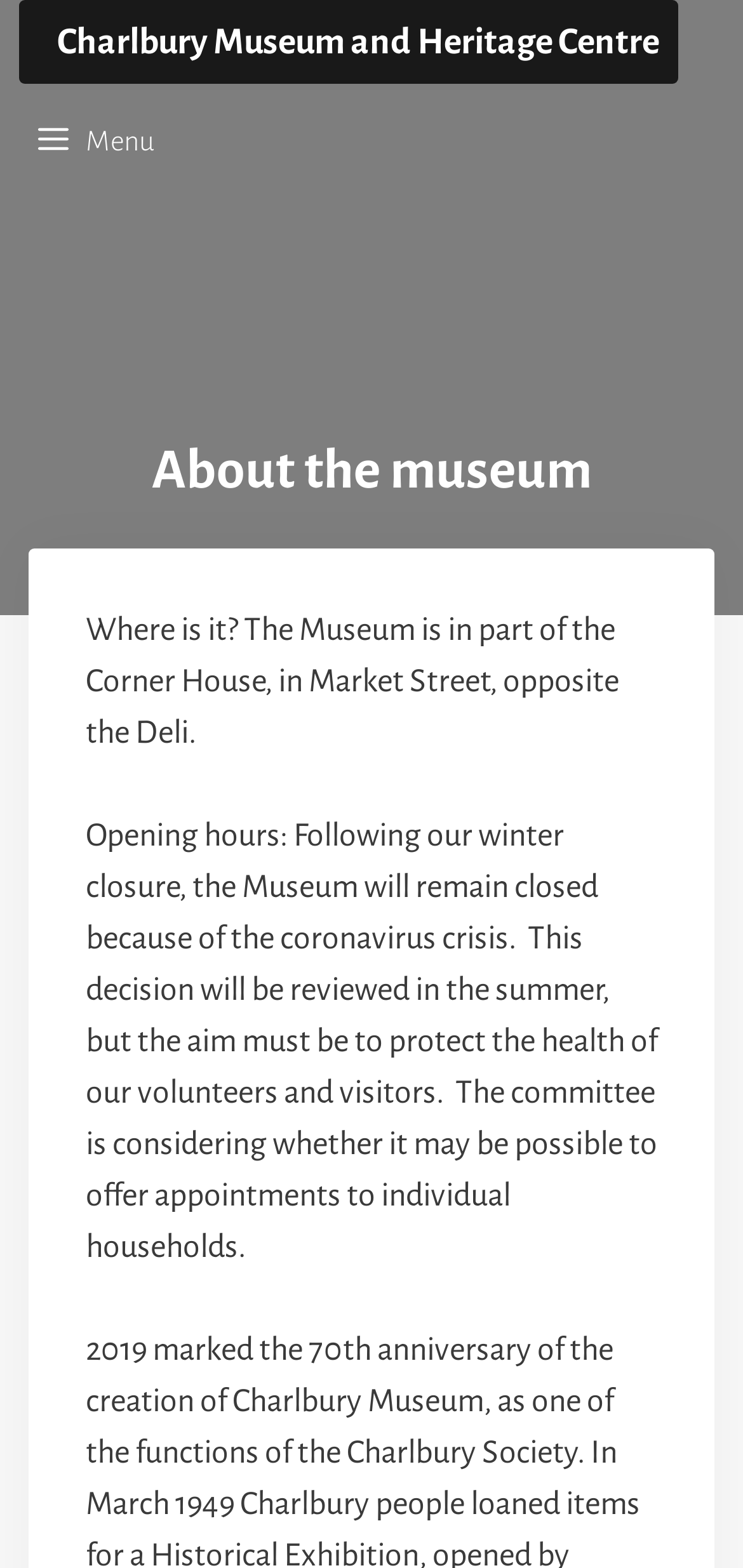Using the format (top-left x, top-left y, bottom-right x, bottom-right y), provide the bounding box coordinates for the described UI element. All values should be floating point numbers between 0 and 1: Menu

[0.0, 0.053, 0.259, 0.126]